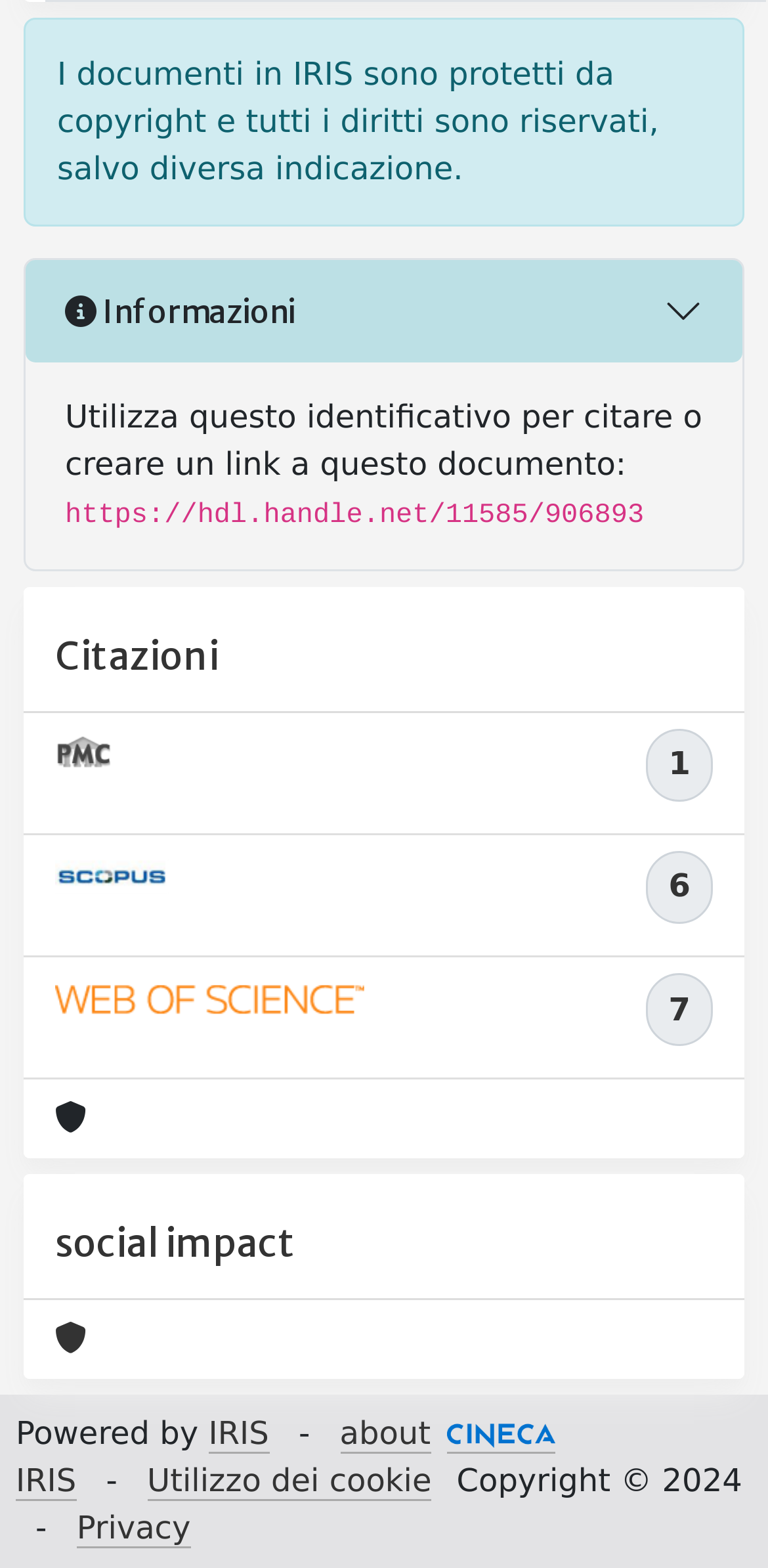Give a short answer using one word or phrase for the question:
What is the social impact section title?

social impact